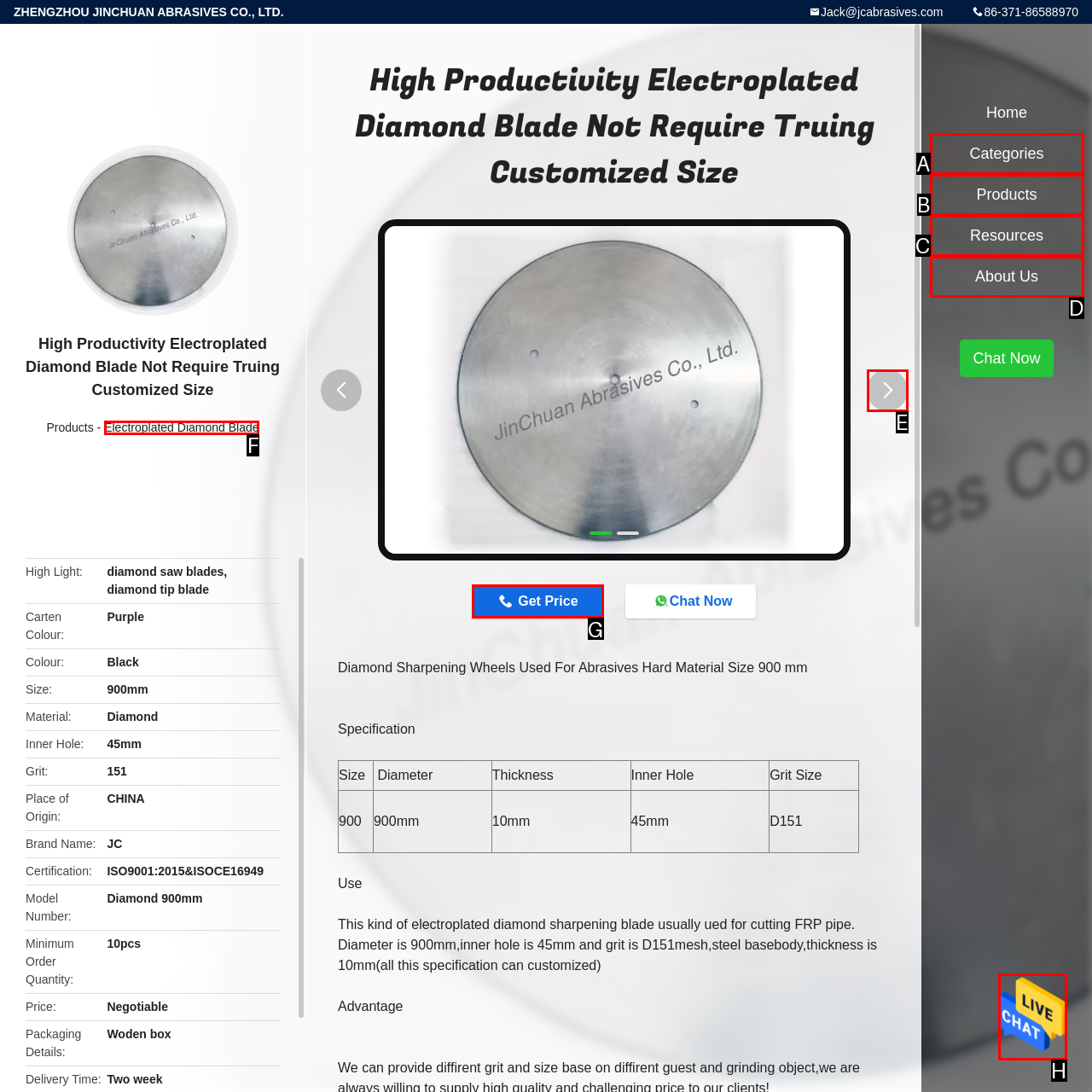Using the description: Products, find the HTML element that matches it. Answer with the letter of the chosen option.

B